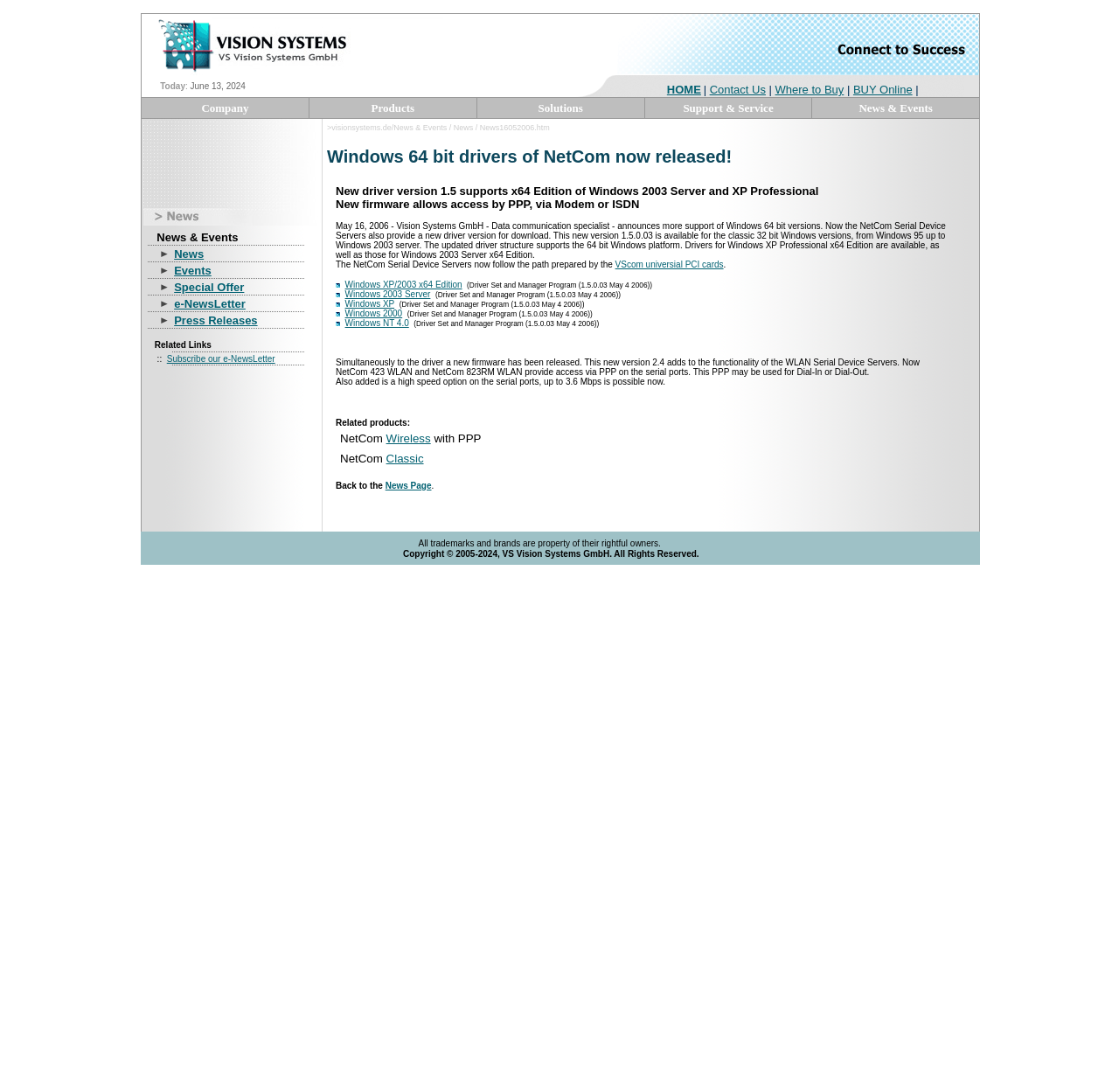Identify the bounding box coordinates of the clickable region to carry out the given instruction: "Go to Company page".

[0.127, 0.09, 0.276, 0.108]